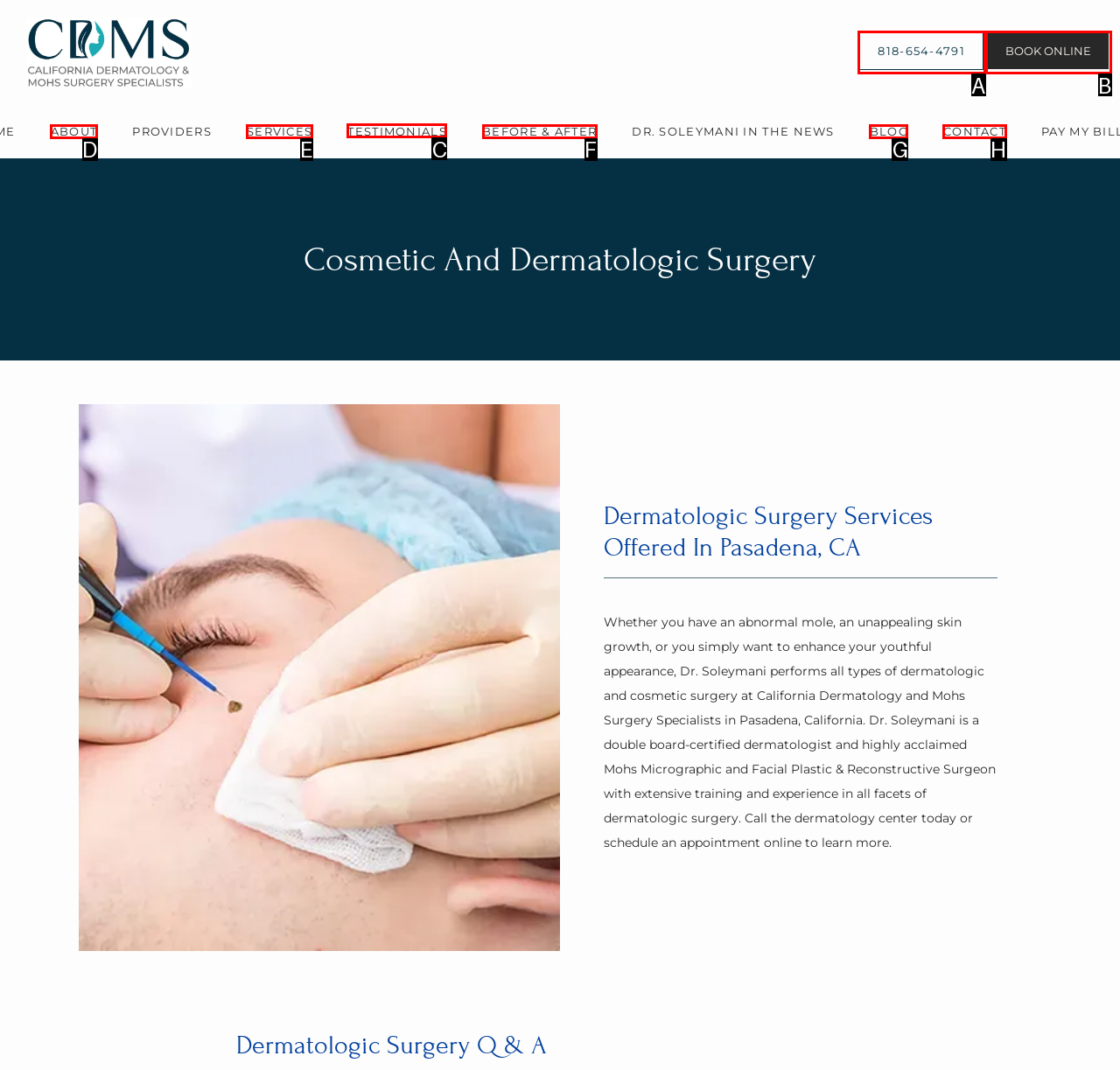From the given options, indicate the letter that corresponds to the action needed to complete this task: Read TESTIMONIALS. Respond with only the letter.

C